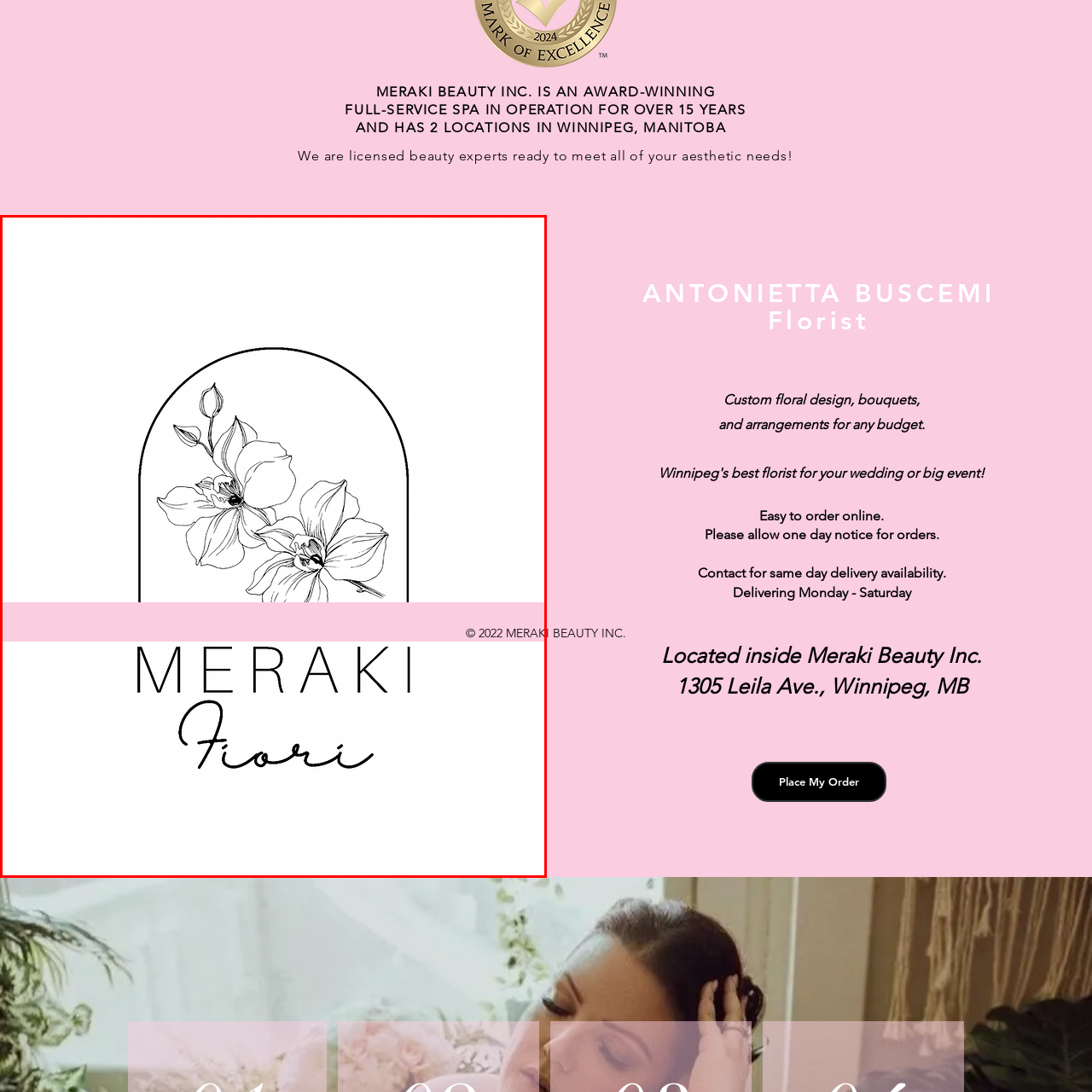What does 'Fiori' mean in Italian?
Focus on the section of the image outlined in red and give a thorough answer to the question.

The word 'Fiori' is scripted in a flowing, handwritten style below the brand name 'MERAKI', and it means 'flowers' in Italian, which is relevant to the brand's floral design services.